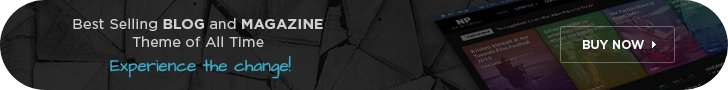What is the purpose of the 'BUY NOW' button?
Based on the visual content, answer with a single word or a brief phrase.

To invite viewers to purchase